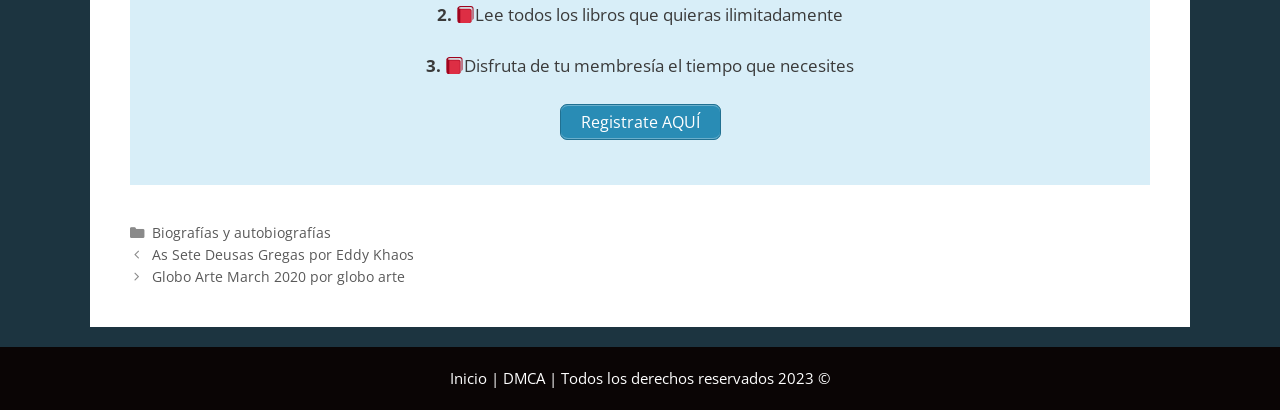How many navigation links are under the 'Entradas' category?
Based on the image, answer the question in a detailed manner.

I counted the number of links under the 'Entradas' category, which are 'As Sete Deusas Gregas por Eddy Khaos' and 'Globo Arte March 2020 por globo arte'.